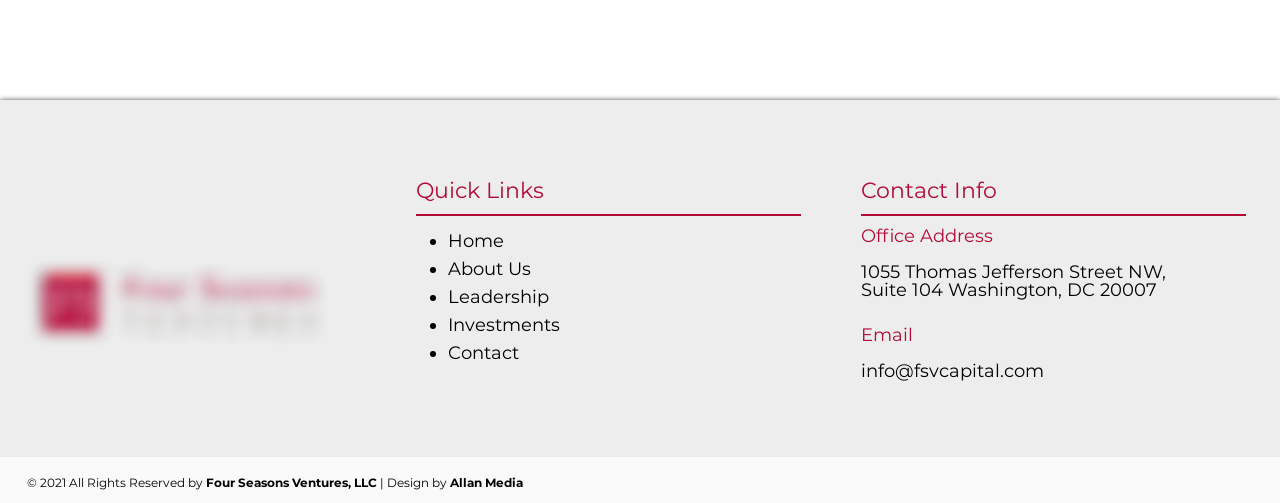Can you look at the image and give a comprehensive answer to the question:
What is the office address?

I found the heading element with the text 'Office Address' and then found the text element below it which contains the office address, so the answer is the text of this element.